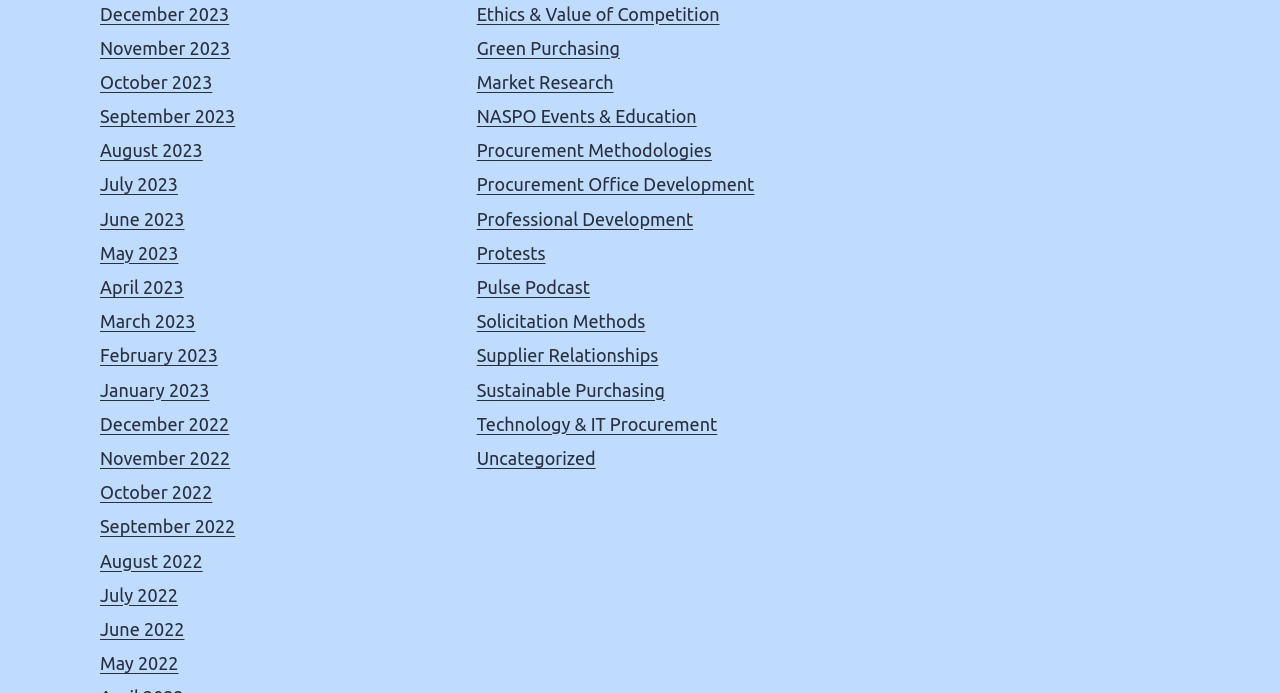Please identify the bounding box coordinates of the area that needs to be clicked to fulfill the following instruction: "View the conclusion."

None